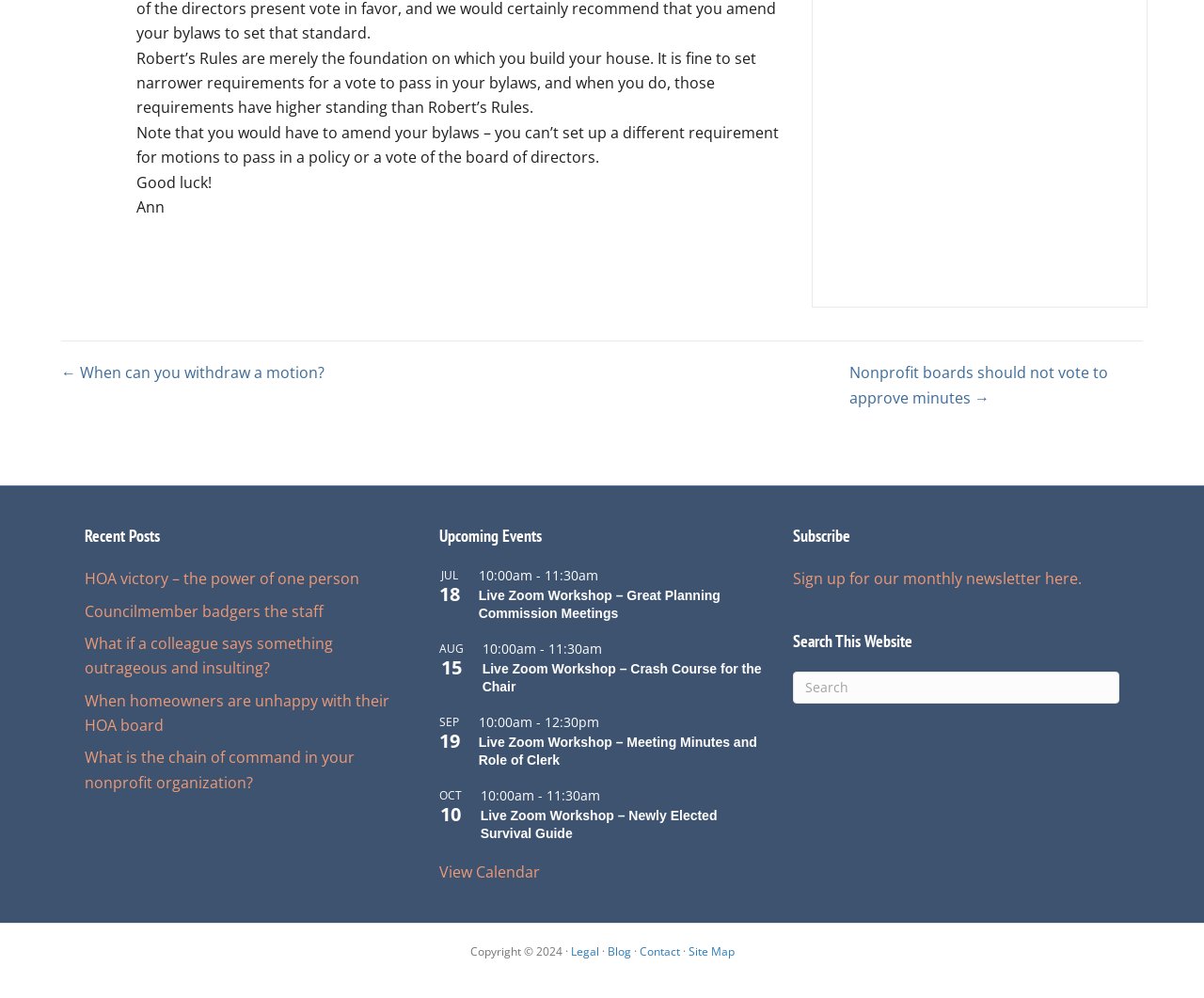Respond with a single word or short phrase to the following question: 
How can users stay updated with the website's content?

Subscribe to the newsletter